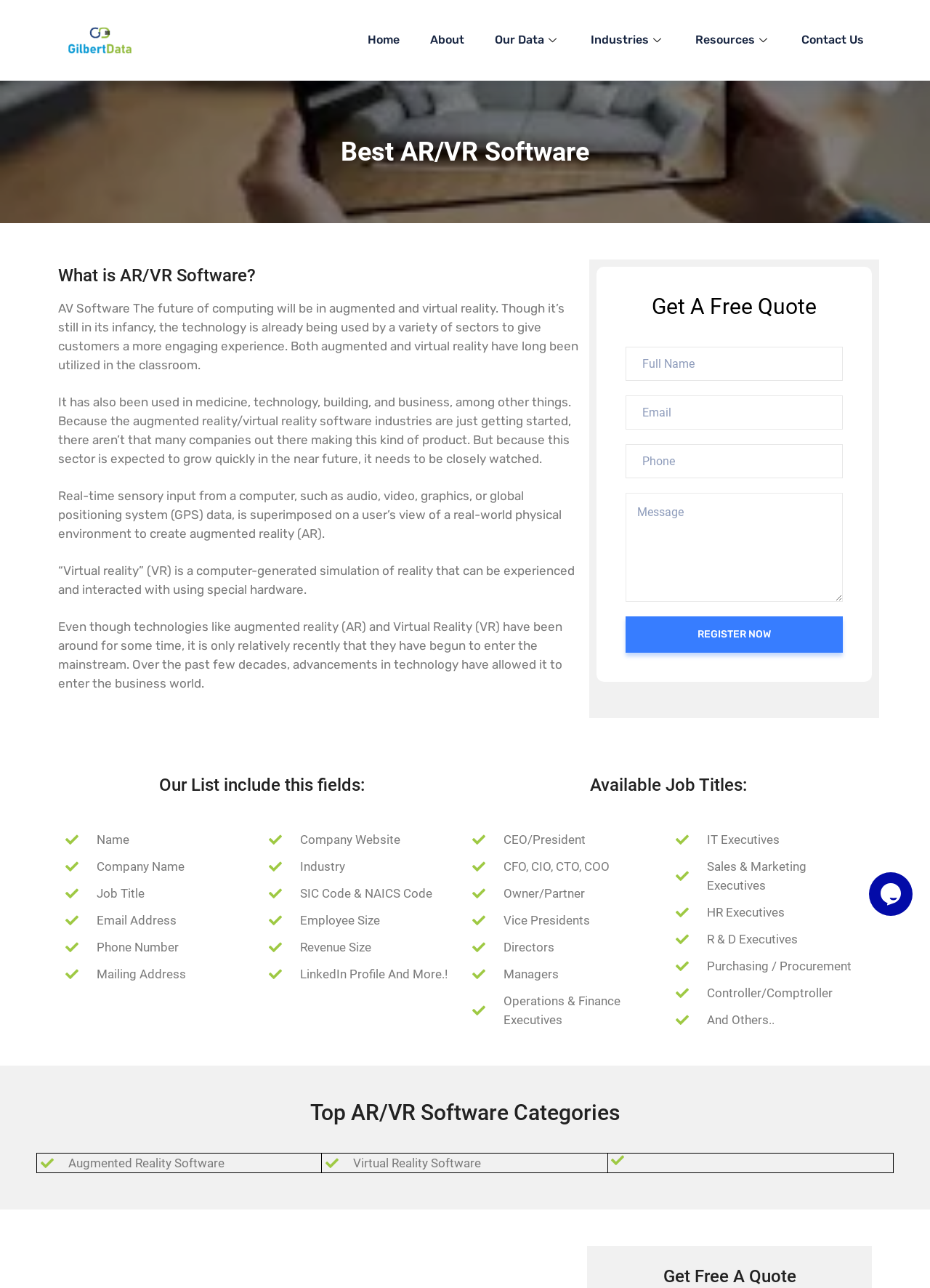What type of data is superimposed on a user's view of a real-world physical environment?
Look at the screenshot and respond with one word or a short phrase.

Real-time sensory input